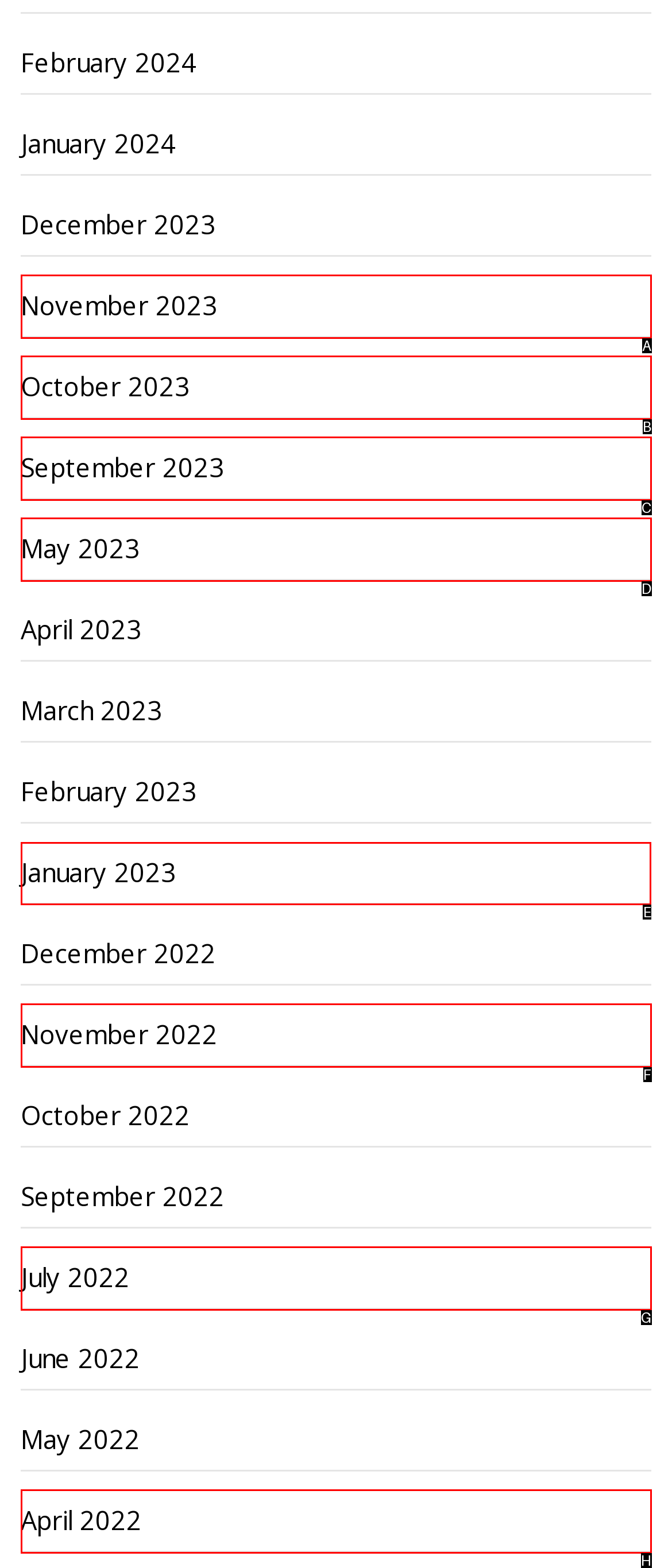Identify the correct HTML element to click to accomplish this task: go to January 2023
Respond with the letter corresponding to the correct choice.

E